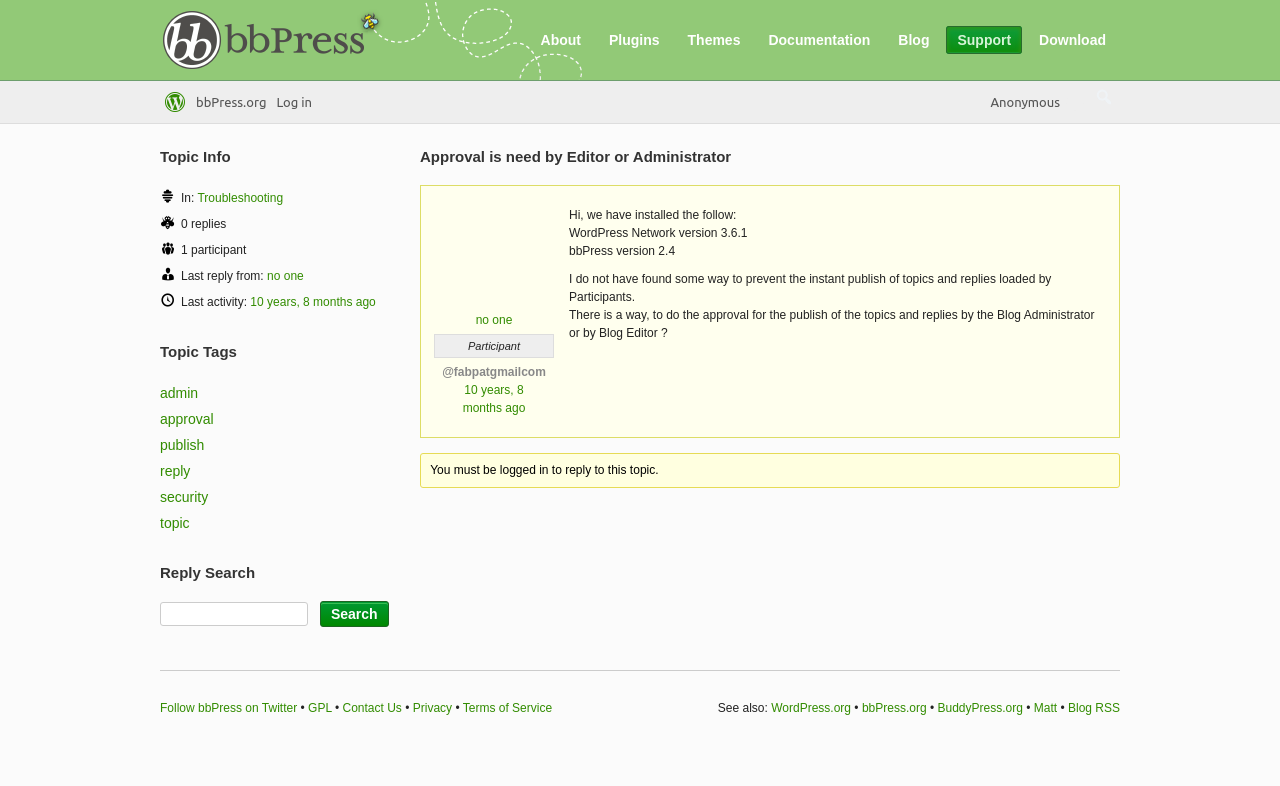Find the bounding box coordinates for the element that must be clicked to complete the instruction: "Click on the 'Support' link". The coordinates should be four float numbers between 0 and 1, indicated as [left, top, right, bottom].

[0.739, 0.033, 0.799, 0.069]